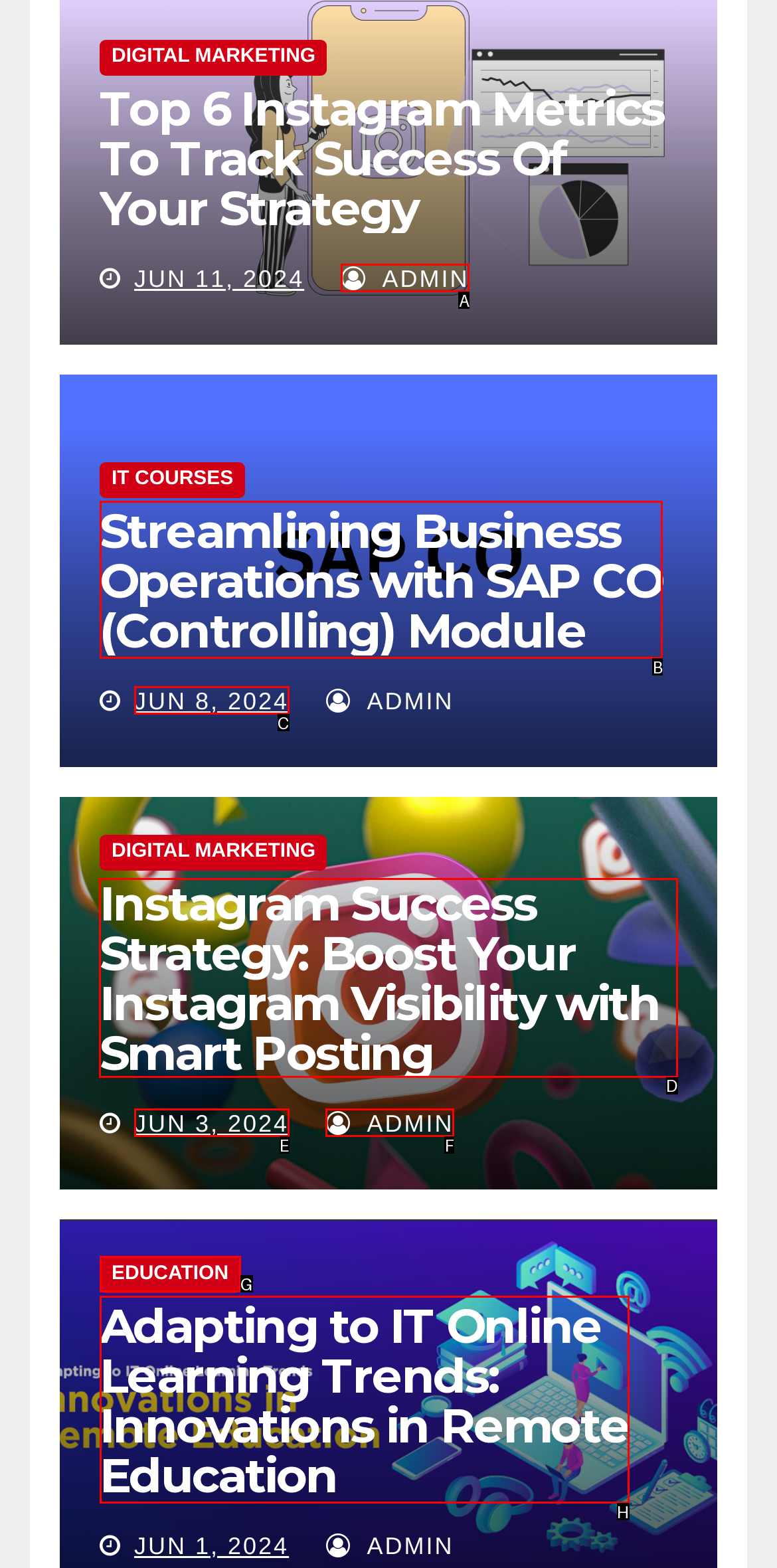Tell me which one HTML element I should click to complete the following task: Explore 'Instagram Success Strategy: Boost Your Instagram Visibility with Smart Posting' Answer with the option's letter from the given choices directly.

D